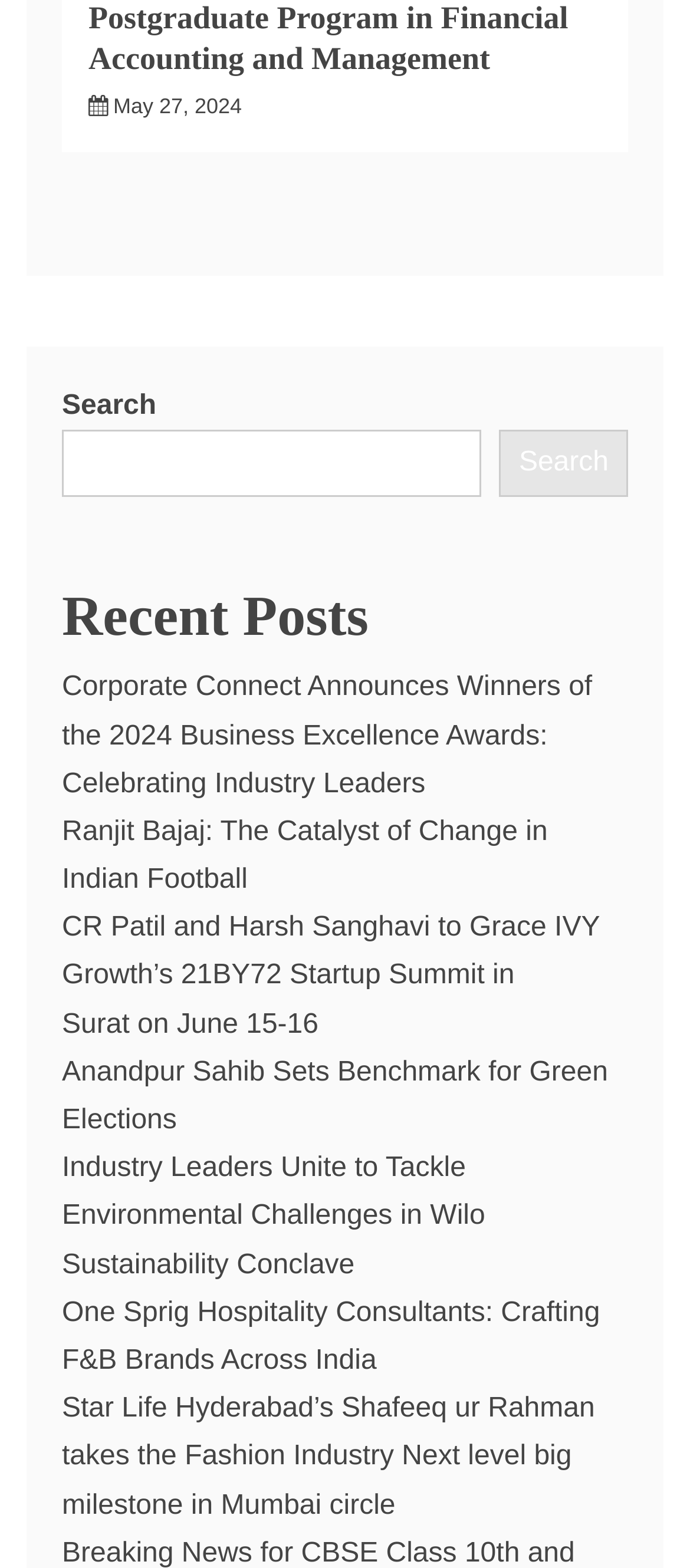Answer the following in one word or a short phrase: 
What is the date mentioned at the top?

May 27, 2024